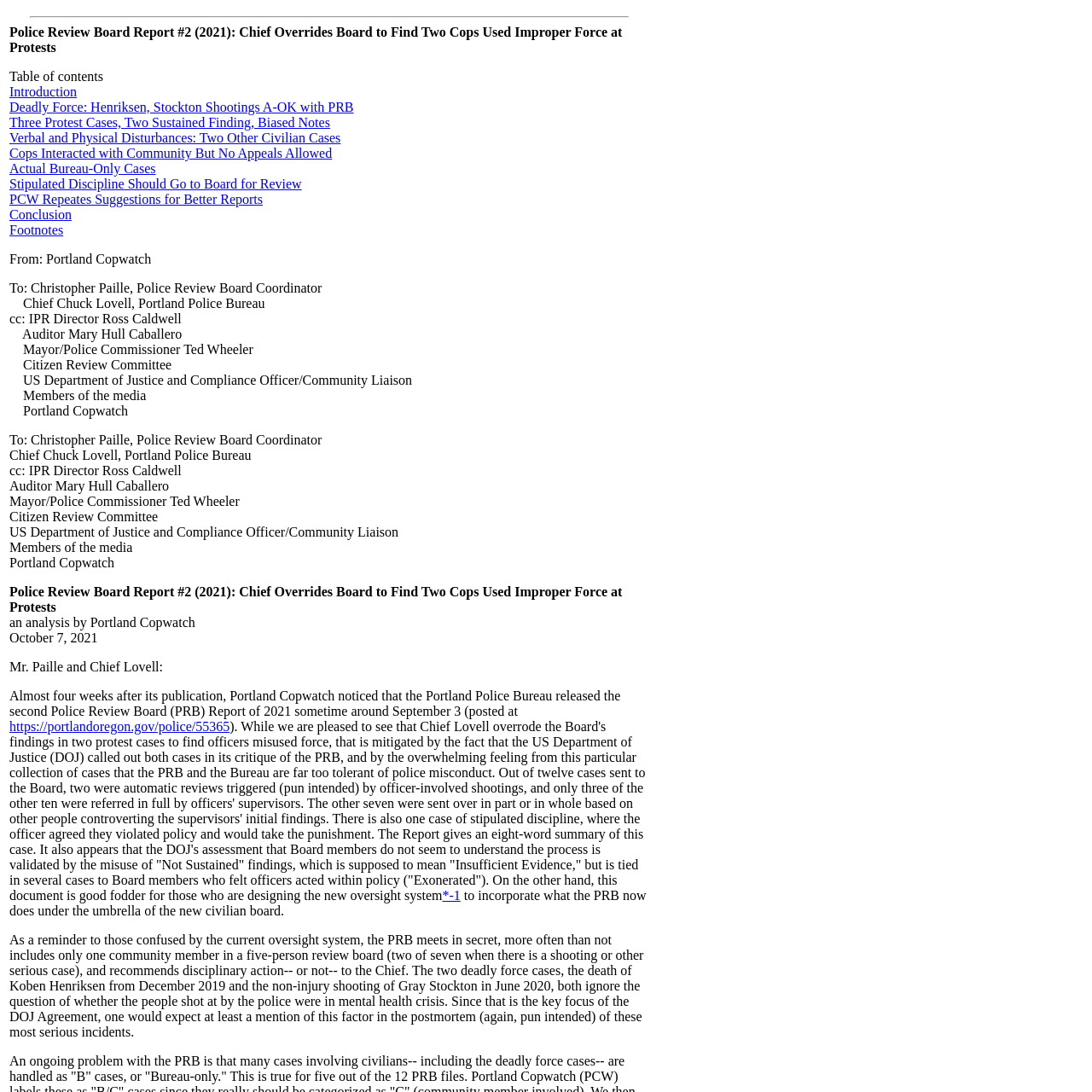Who is the report addressed to?
Based on the image, respond with a single word or phrase.

Christopher Paille